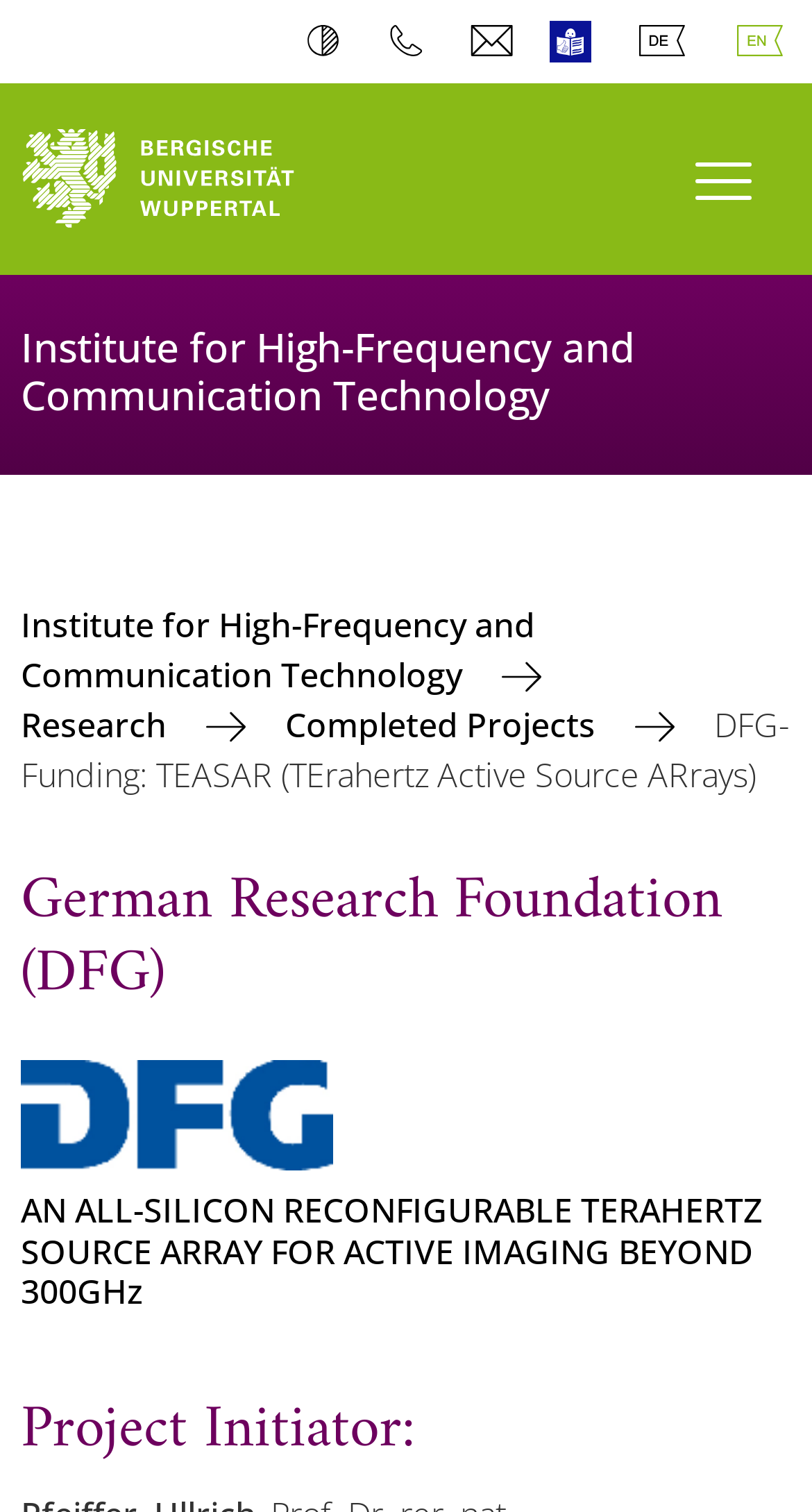Specify the bounding box coordinates of the region I need to click to perform the following instruction: "switch to English". The coordinates must be four float numbers in the range of 0 to 1, i.e., [left, top, right, bottom].

[0.905, 0.0, 0.987, 0.055]